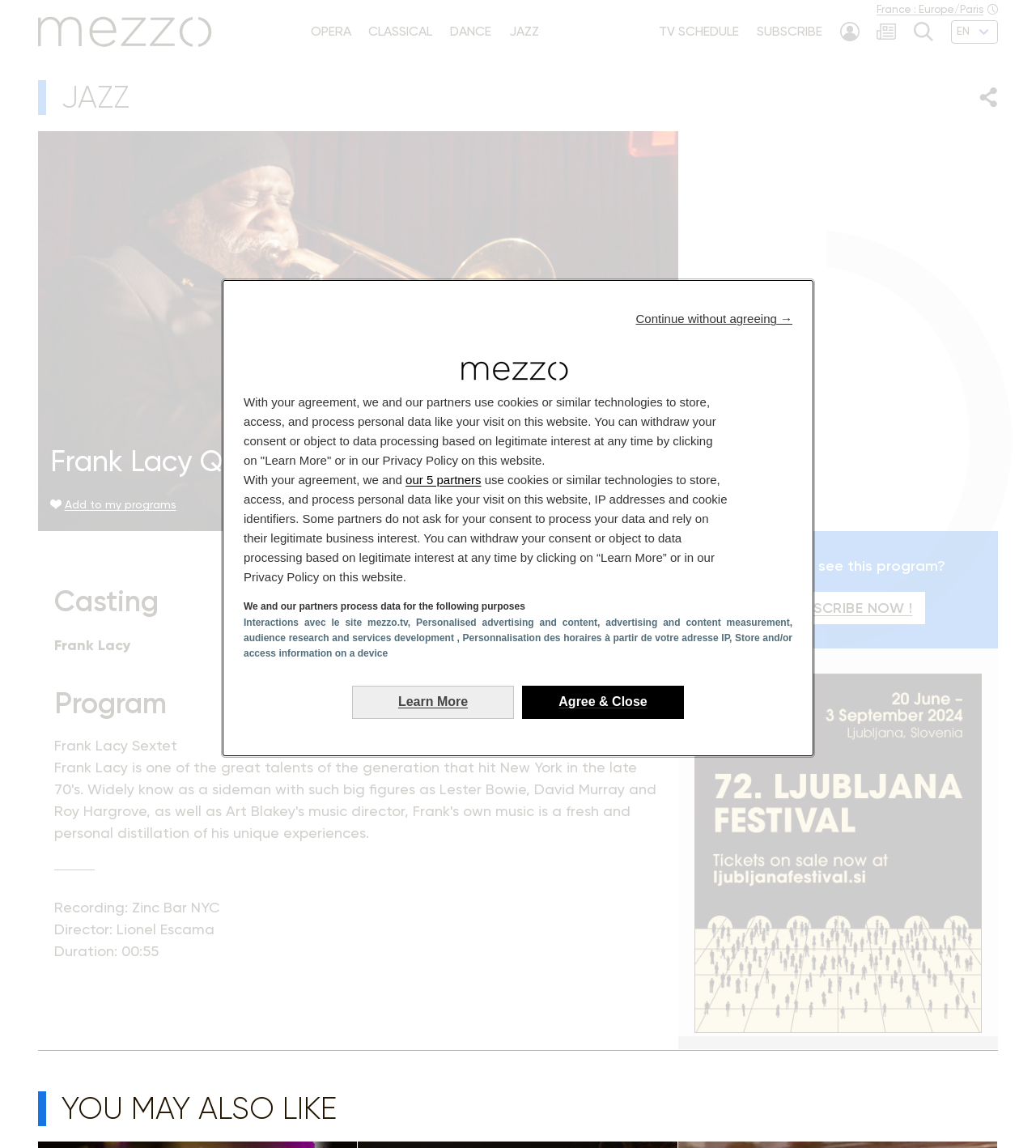Provide an in-depth caption for the contents of the webpage.

The webpage is about the Frank Lacy Quartet at Zinc Bar in New York, presented by Mezzo. At the top, there is a modal dialog box with a title "Welcome to Mezzo! Consent Management" that takes up most of the screen. Inside the dialog box, there is a logo, a button to continue without agreeing, and a lengthy text explaining the use of cookies and personal data processing. There are also several links and buttons to learn more, agree, or configure consents.

Above the dialog box, there is a heading "Mezzo" with a link and an image. Below the dialog box, there is a navigation menu with links to different categories such as Opera, Classical, Dance, Jazz, TV Schedule, Subscribe, My Account, and Search.

The main content of the webpage is about the Frank Lacy Quartet at Zinc Bar, with a heading and a button to add the program to "my programs". There are also sections for casting, program, and details about the recording, including the director and duration.

On the right side of the page, there is a section that asks if the user would like to see the program, with a link to subscribe now. Below that, there is an advertising section with a link. At the very bottom of the page, there is a heading "YOU MAY ALSO LIKE" and a link to go to the top of the page.